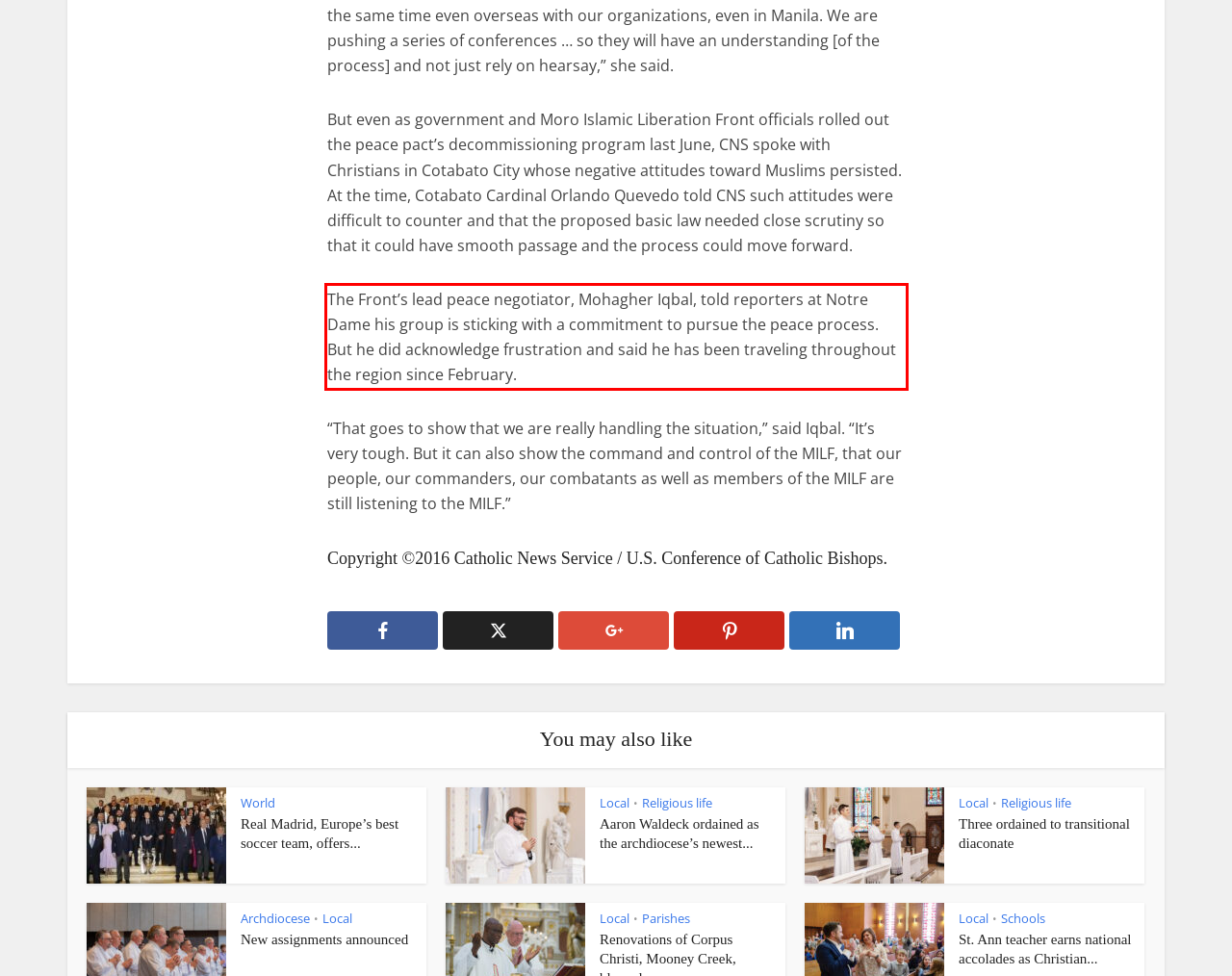Using the provided screenshot, read and generate the text content within the red-bordered area.

The Front’s lead peace negotiator, Mohagher Iqbal, told reporters at Notre Dame his group is sticking with a commitment to pursue the peace process. But he did acknowledge frustration and said he has been traveling throughout the region since February.